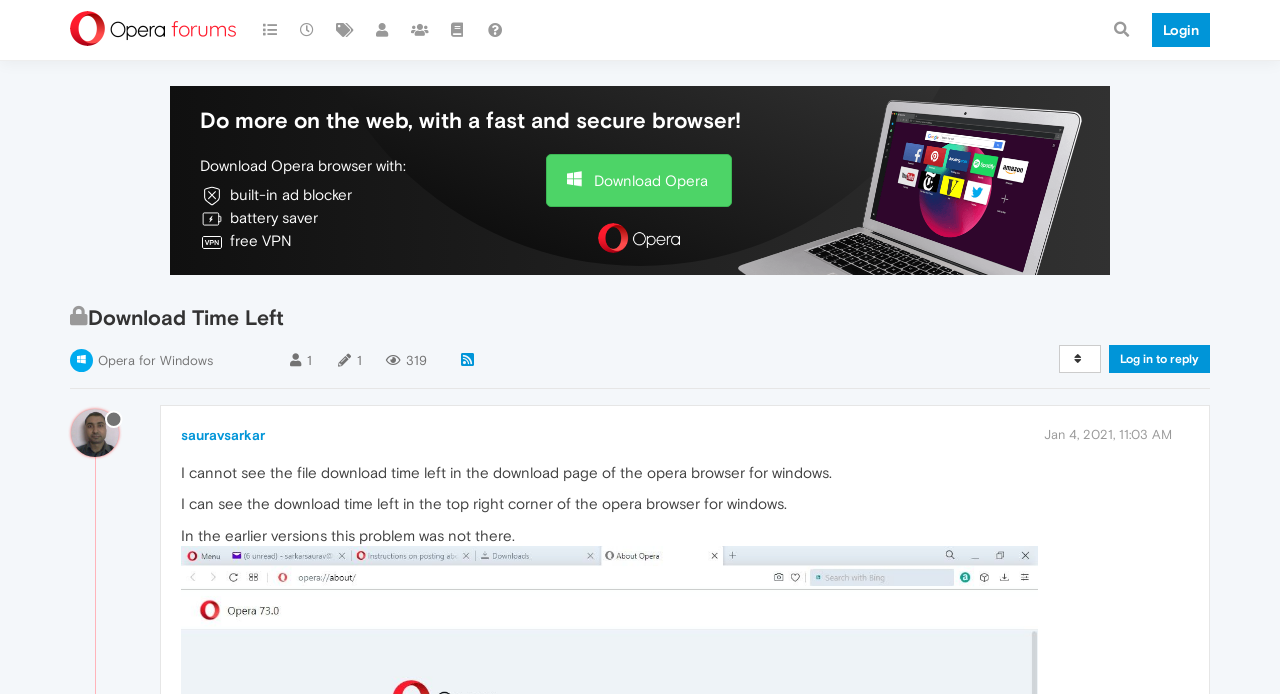Can you pinpoint the bounding box coordinates for the clickable element required for this instruction: "Click the 'Login' link"? The coordinates should be four float numbers between 0 and 1, i.e., [left, top, right, bottom].

[0.892, 0.0, 0.945, 0.086]